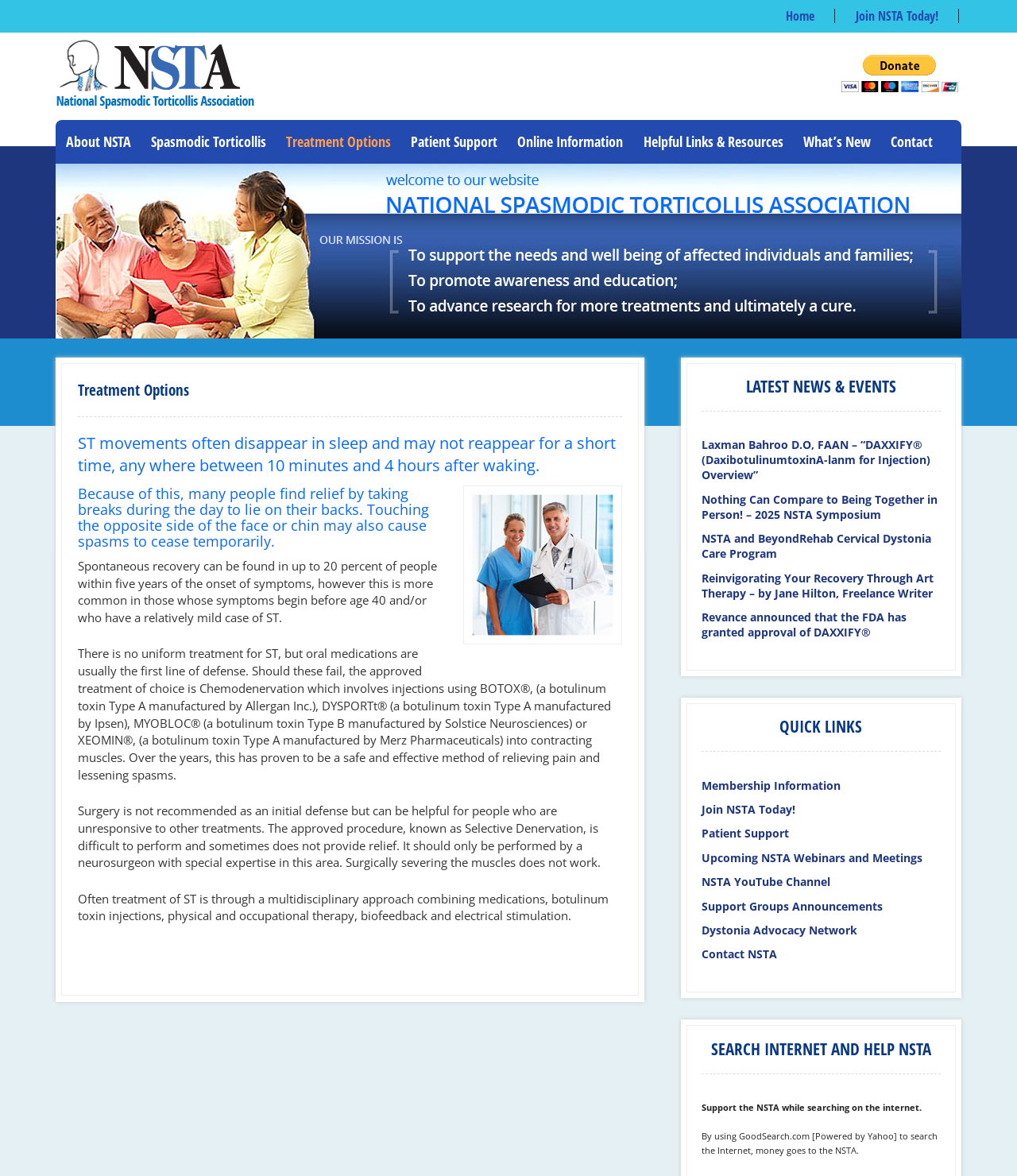What is the name of the procedure that surgically severs the muscles?
Please provide a single word or phrase based on the screenshot.

None